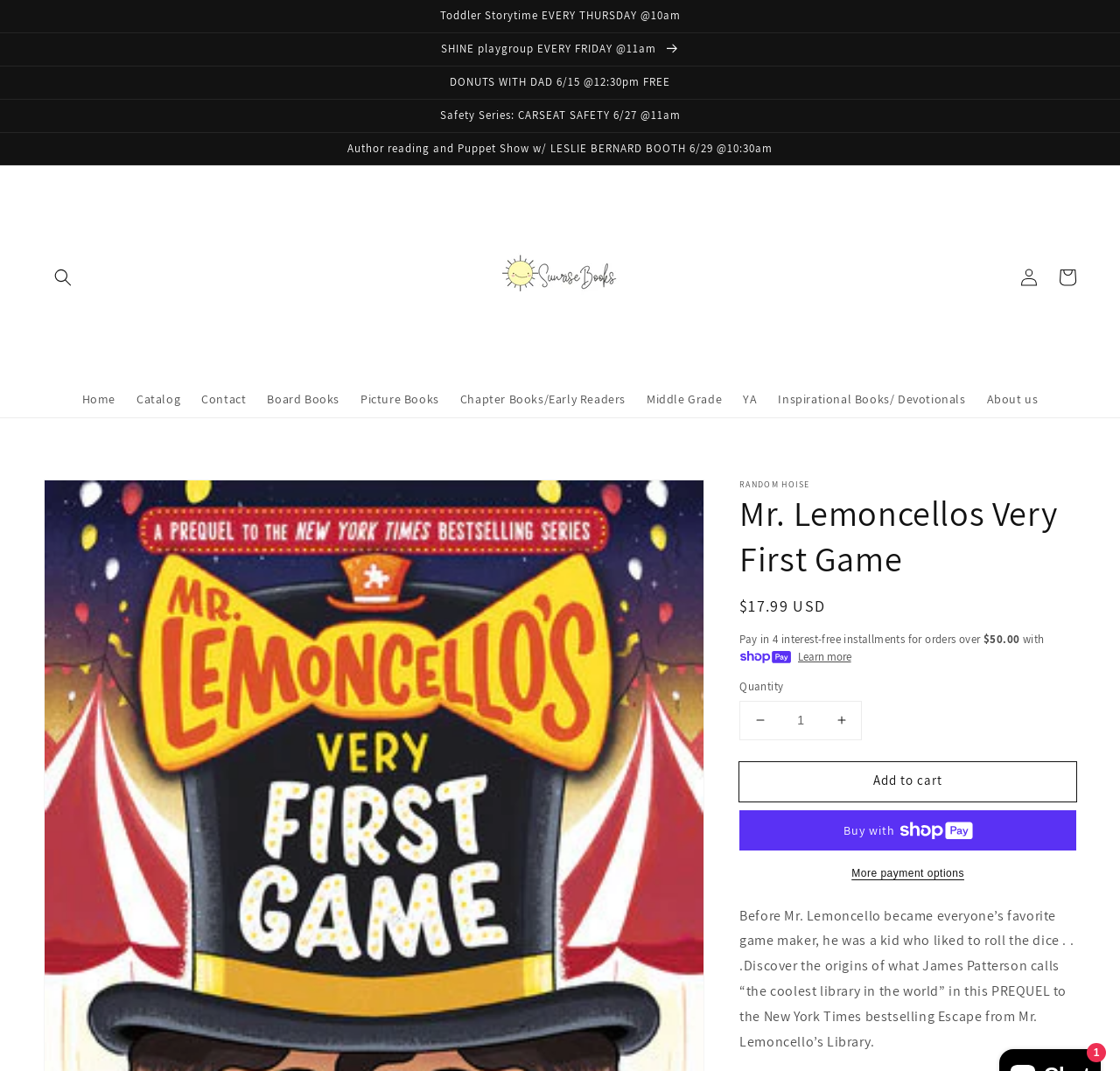Please determine the bounding box coordinates for the element that should be clicked to follow these instructions: "Go to the home page".

[0.064, 0.355, 0.112, 0.39]